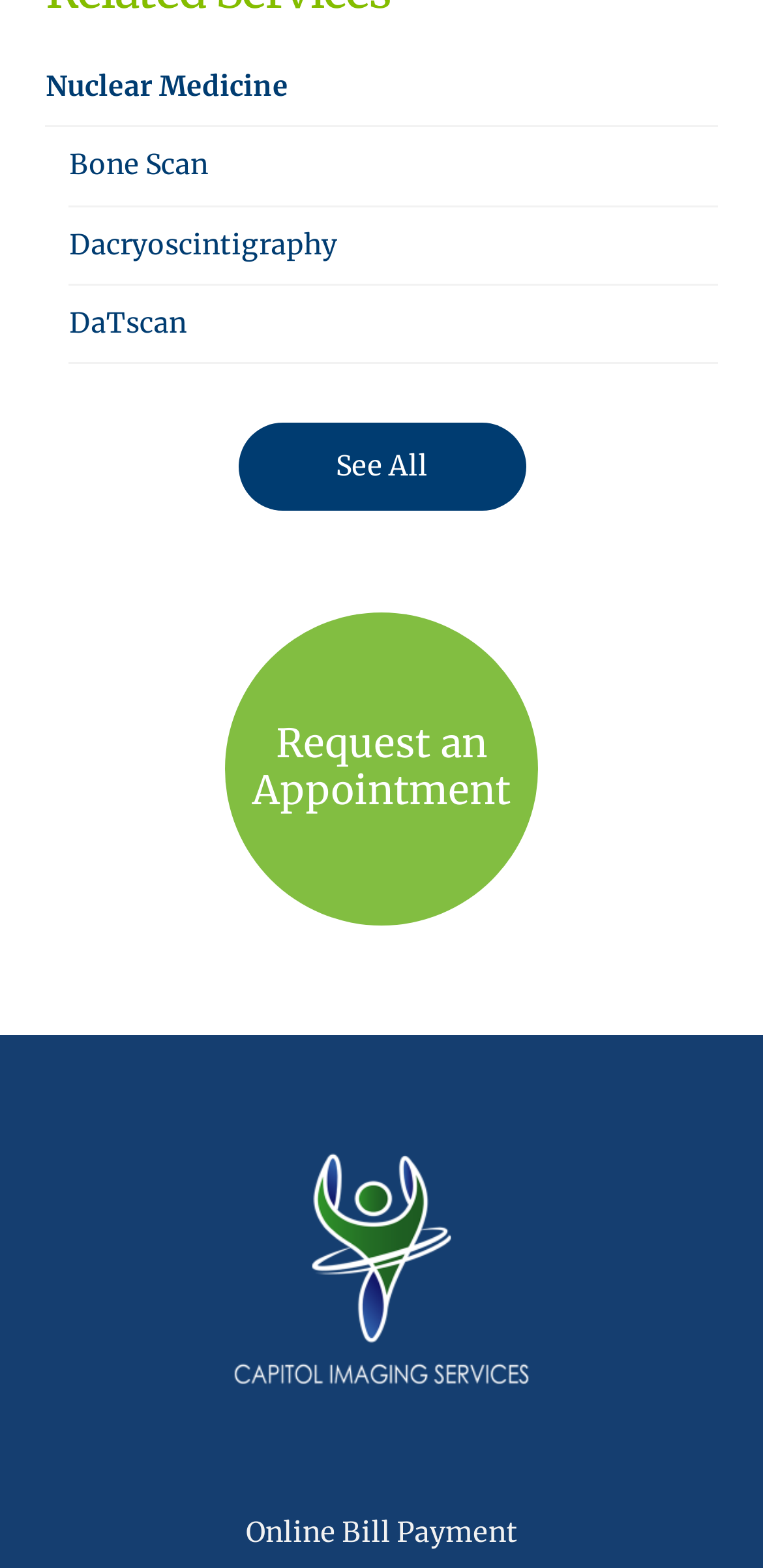Provide a thorough and detailed response to the question by examining the image: 
What is the purpose of the 'Request an Appointment' link?

The 'Request an Appointment' link is likely used to schedule an appointment, as indicated by the icon '' which is often used to represent a calendar or scheduling. This link is positioned below the top section, suggesting it is a call-to-action for users to take a specific action.